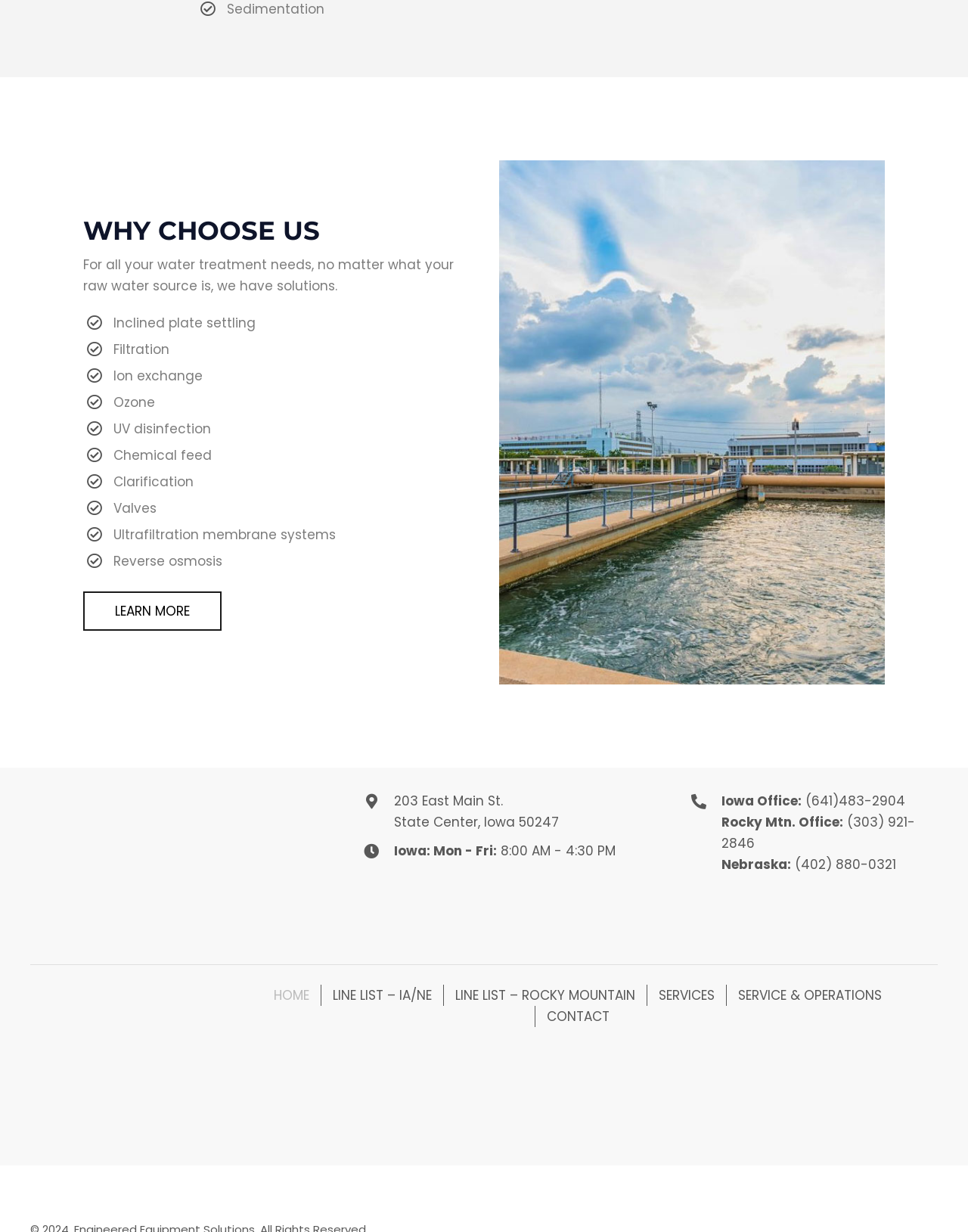Consider the image and give a detailed and elaborate answer to the question: 
What is the company's main business?

Based on the webpage content, especially the 'WHY CHOOSE US' heading and the list of services provided, such as 'Inclined plate settling', 'Filtration', 'Ion exchange', etc., it can be inferred that the company's main business is water treatment.